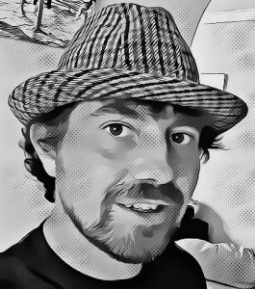Please give a one-word or short phrase response to the following question: 
What is the color scheme of the image?

Monochrome